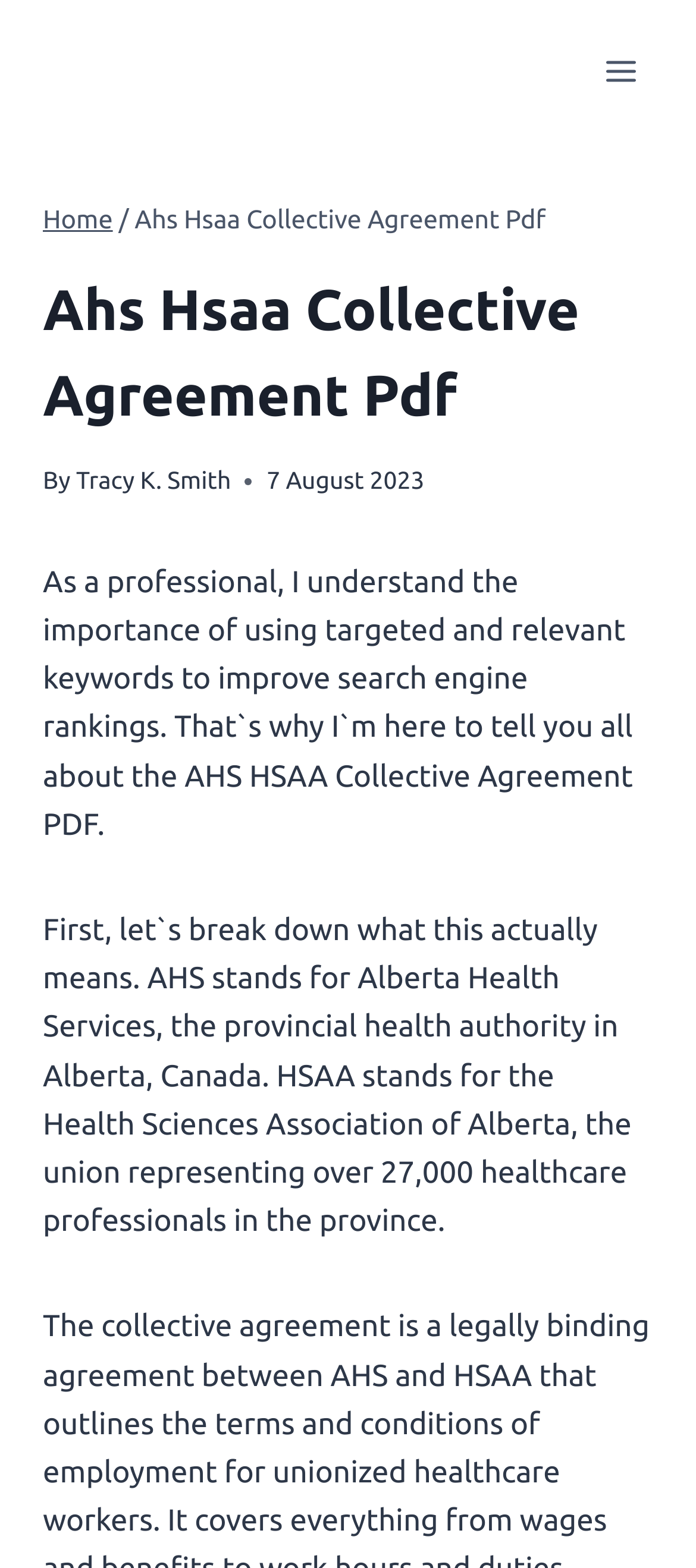Extract the bounding box coordinates for the HTML element that matches this description: "Toggle Menu". The coordinates should be four float numbers between 0 and 1, i.e., [left, top, right, bottom].

[0.844, 0.028, 0.938, 0.063]